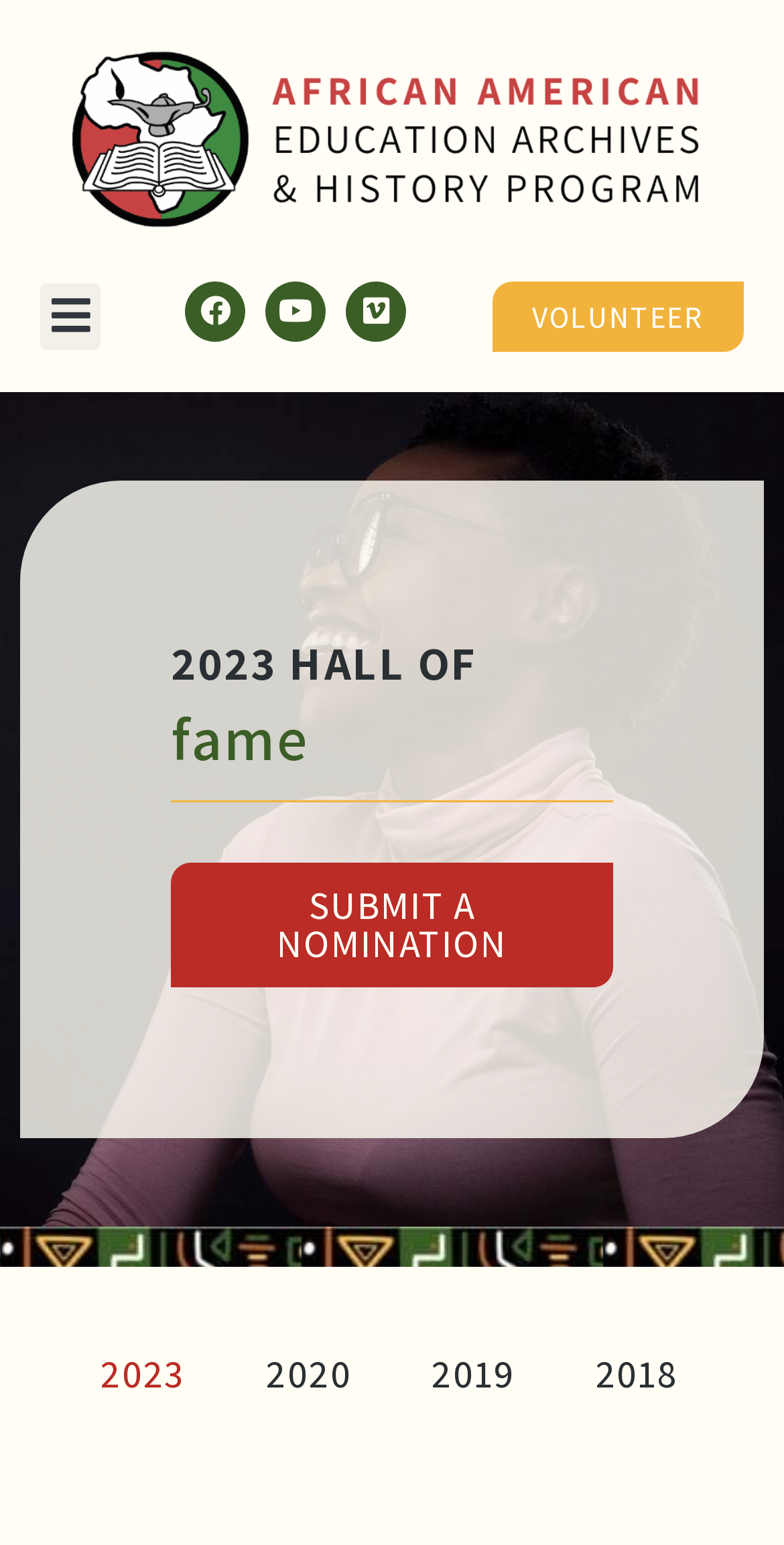Find the bounding box coordinates for the area that should be clicked to accomplish the instruction: "Click on the Facebook link".

[0.237, 0.182, 0.314, 0.221]